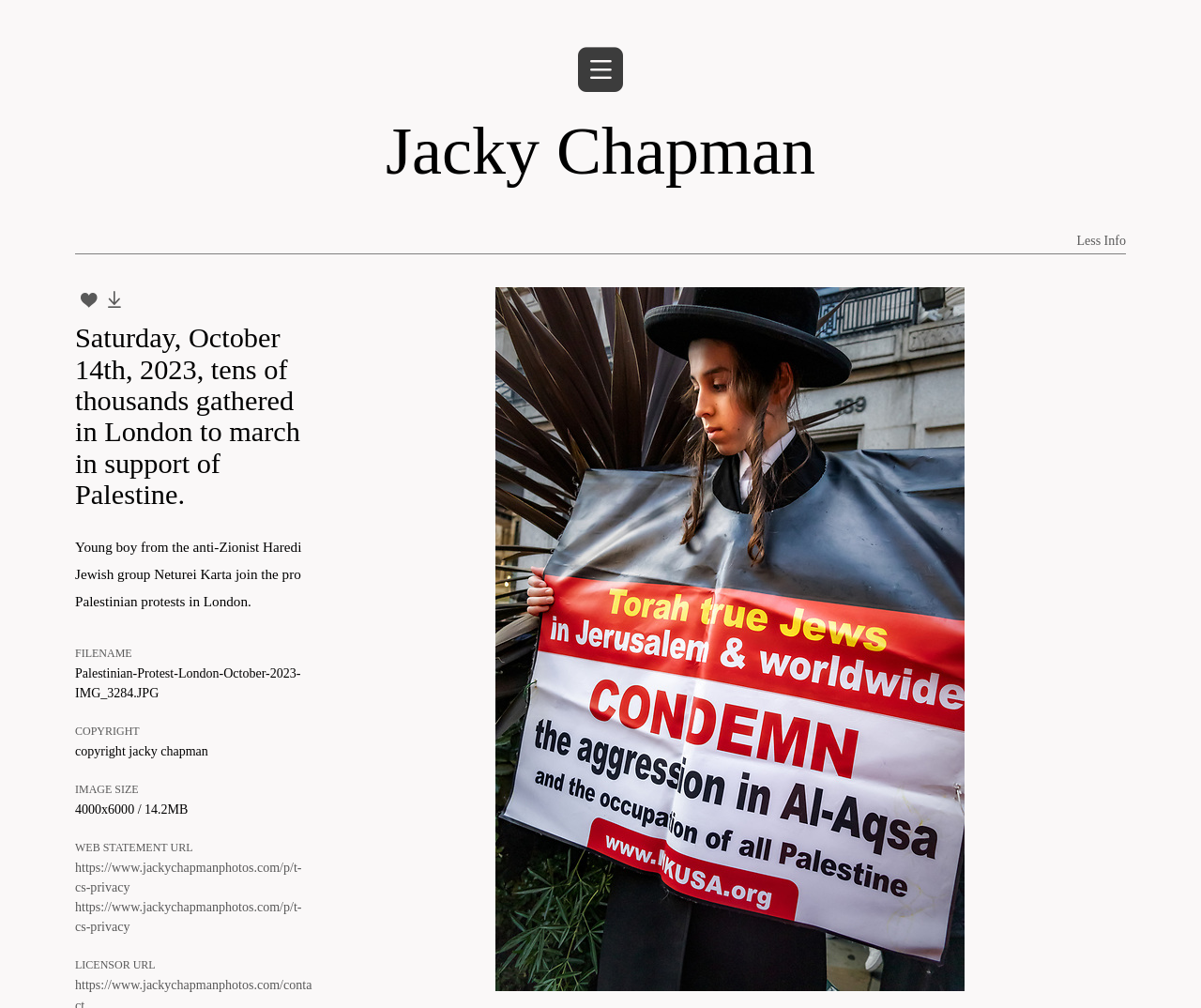What is the copyright information of the image?
Using the image as a reference, answer the question with a short word or phrase.

copyright jacky chapman